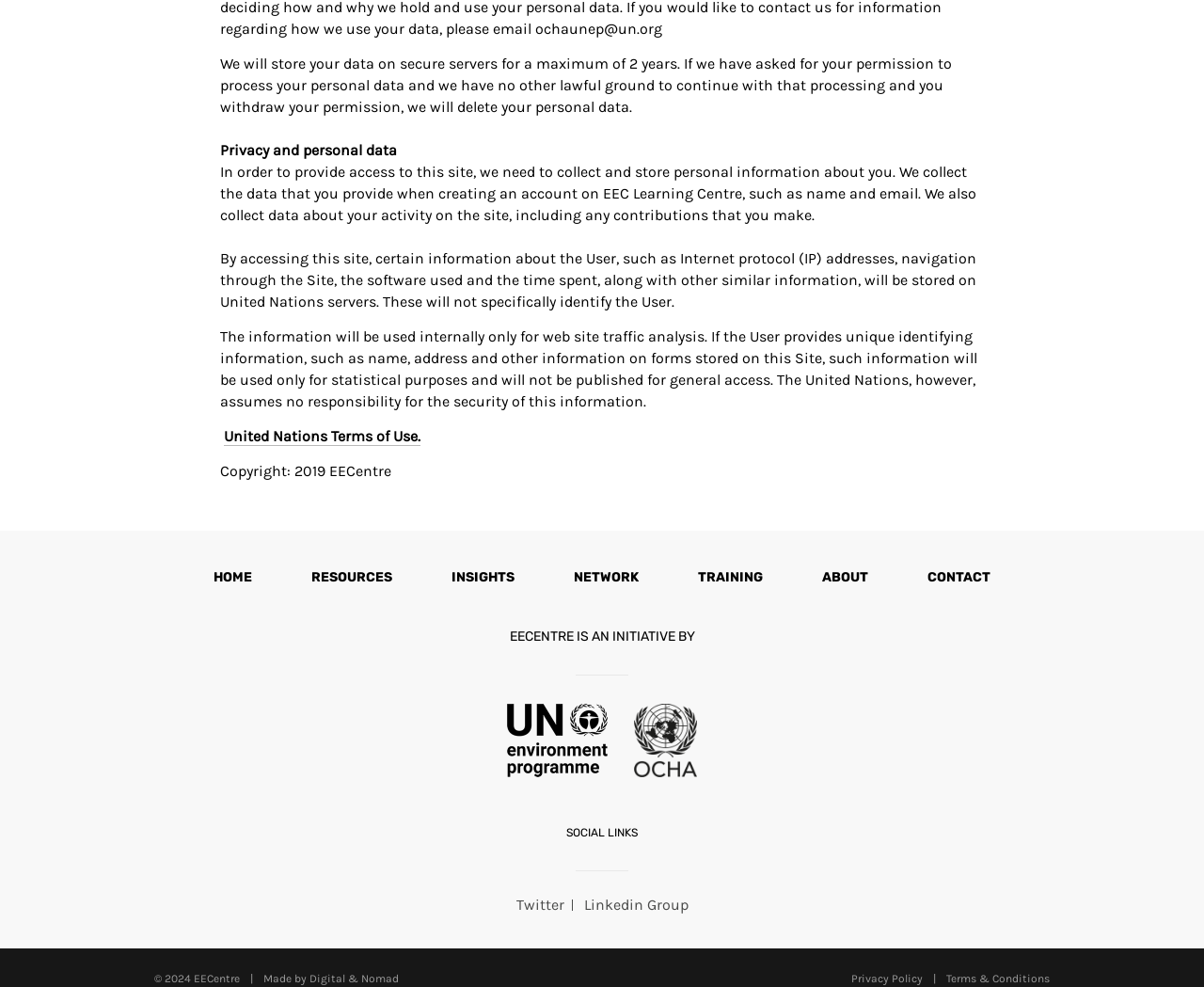What organizations are behind the EECentre initiative?
Please provide a comprehensive answer based on the details in the screenshot.

The webpage mentions that EECentre is an initiative by UN Environment and OCHA, with links to their respective websites.